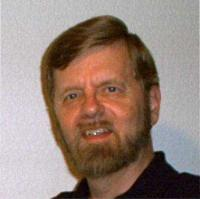Give a concise answer using one word or a phrase to the following question:
Where did Roger Thomas move to in 1994?

Colorado Springs